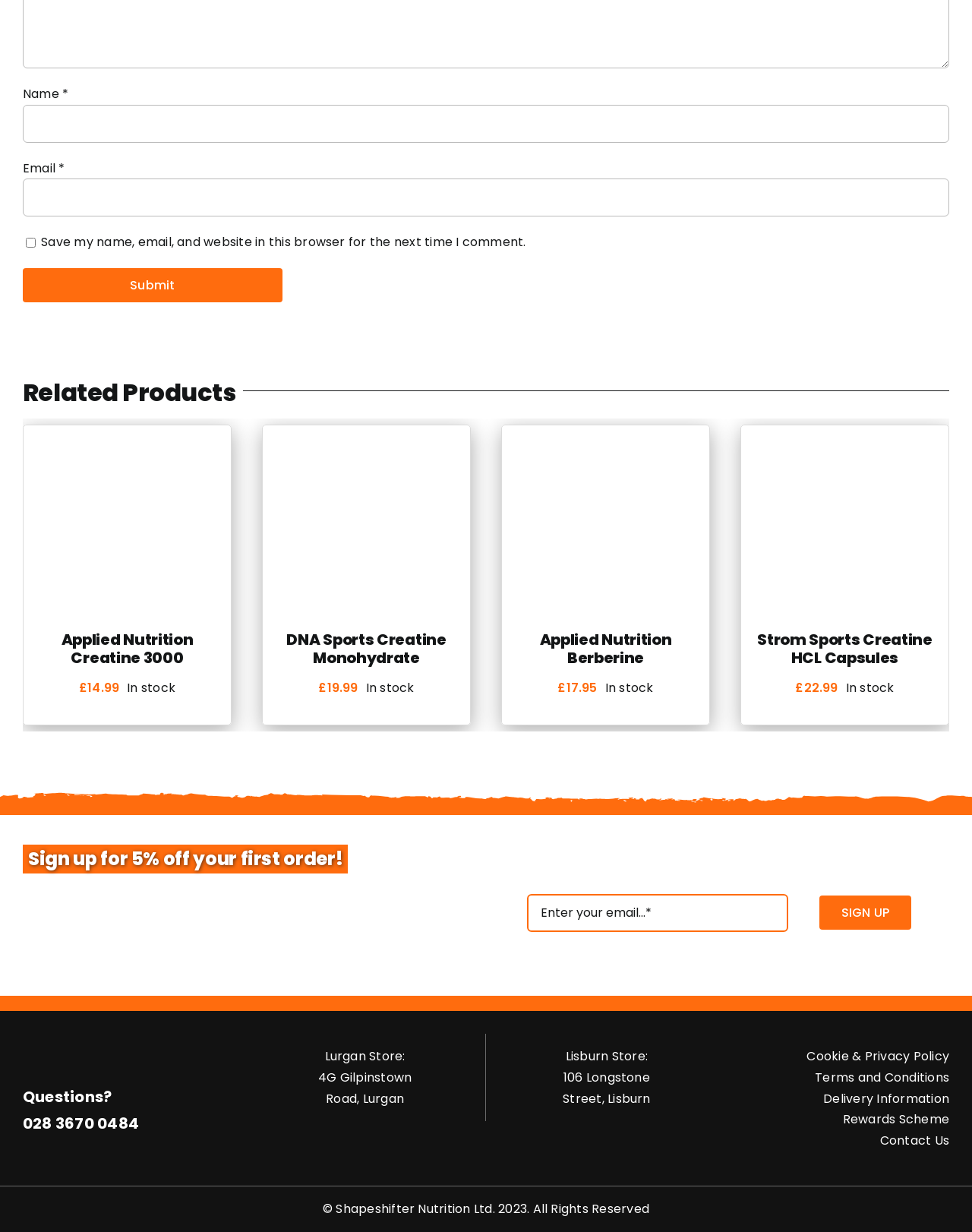Identify the bounding box coordinates for the element that needs to be clicked to fulfill this instruction: "Click on the 'Applied Nutrition Creatine 3000' link". Provide the coordinates in the format of four float numbers between 0 and 1: [left, top, right, bottom].

[0.04, 0.358, 0.222, 0.372]